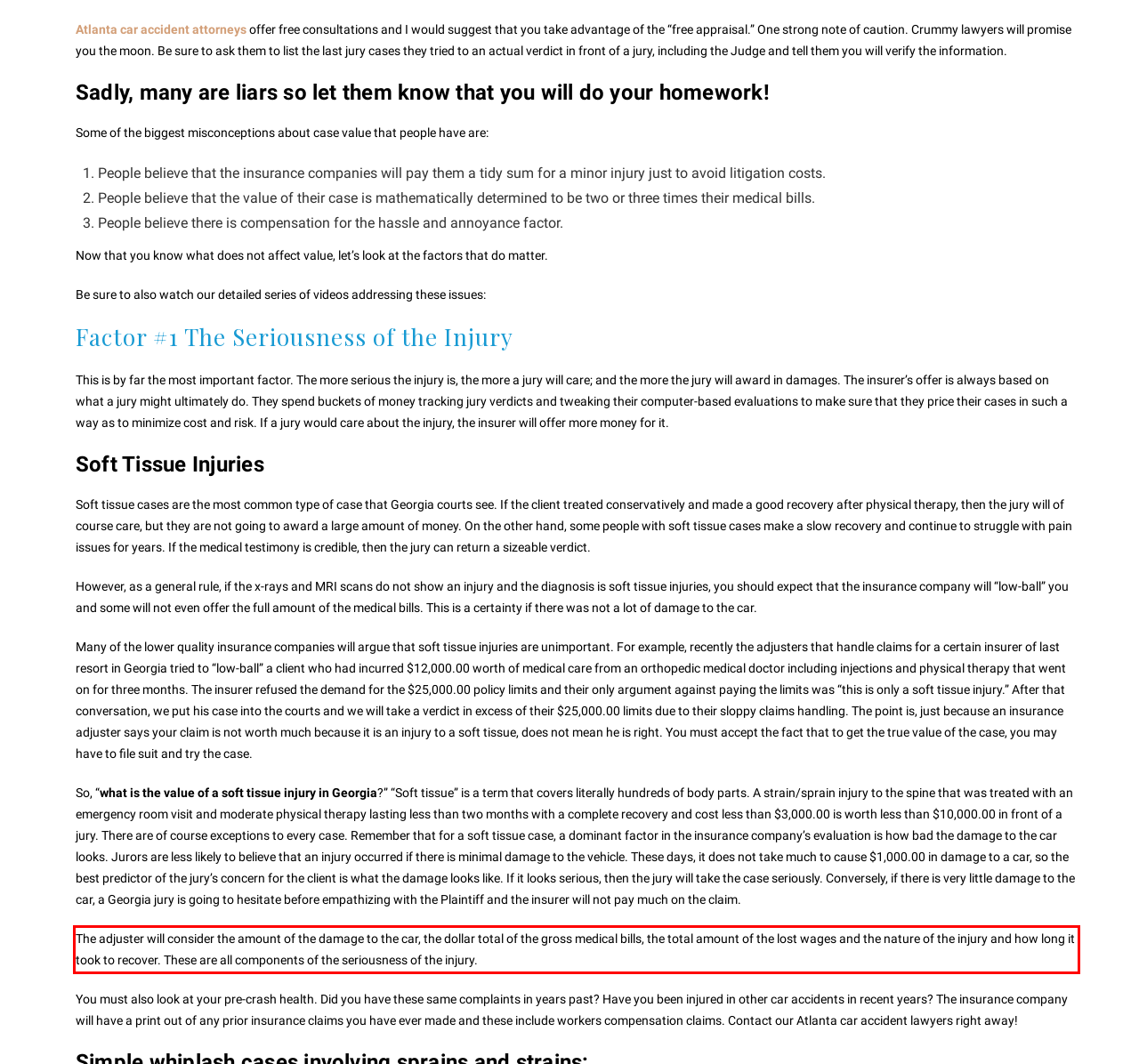Look at the provided screenshot of the webpage and perform OCR on the text within the red bounding box.

The adjuster will consider the amount of the damage to the car, the dollar total of the gross medical bills, the total amount of the lost wages and the nature of the injury and how long it took to recover. These are all components of the seriousness of the injury.